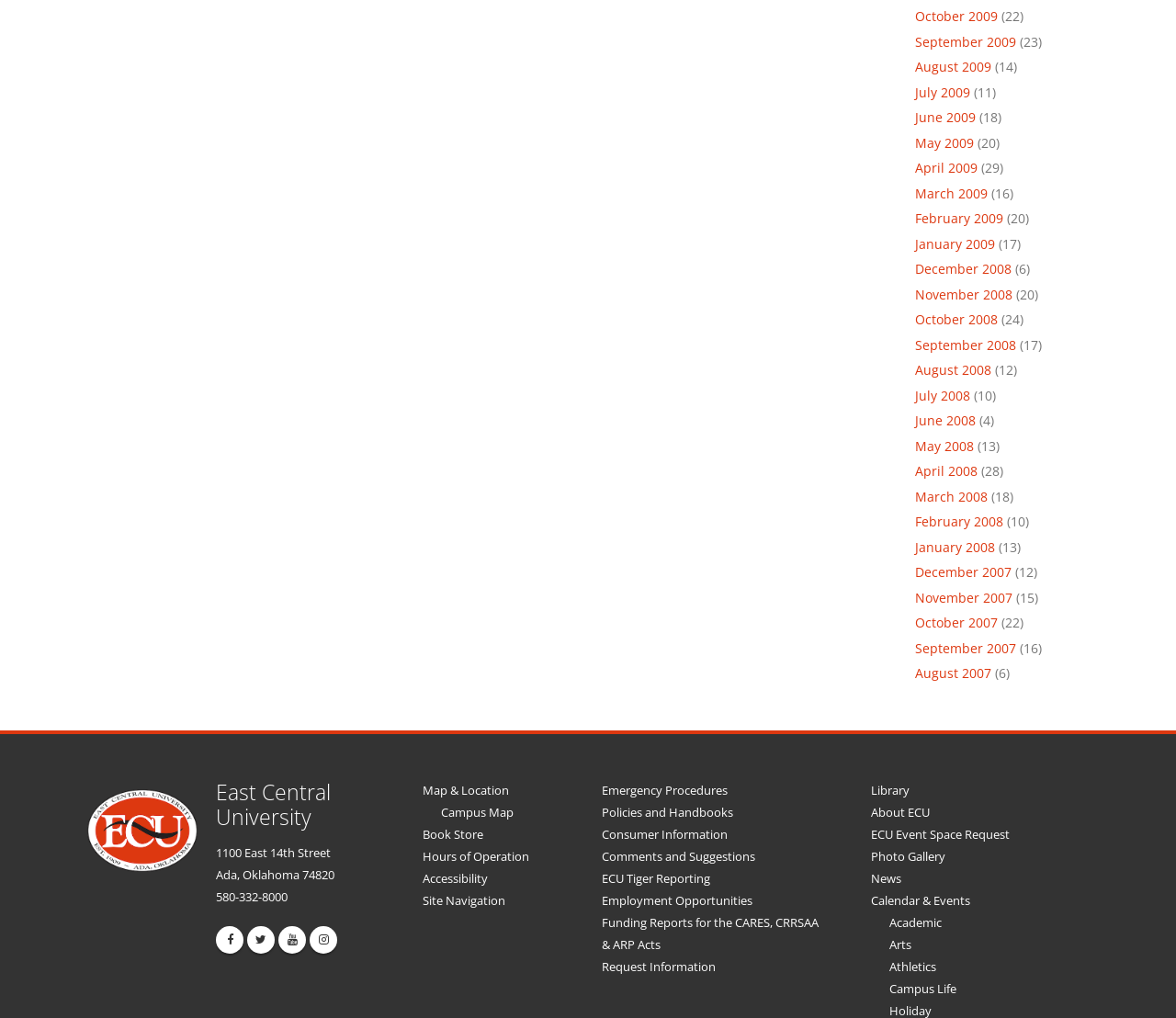Identify the bounding box coordinates of the element that should be clicked to fulfill this task: "View the Campus Map". The coordinates should be provided as four float numbers between 0 and 1, i.e., [left, top, right, bottom].

[0.375, 0.791, 0.437, 0.806]